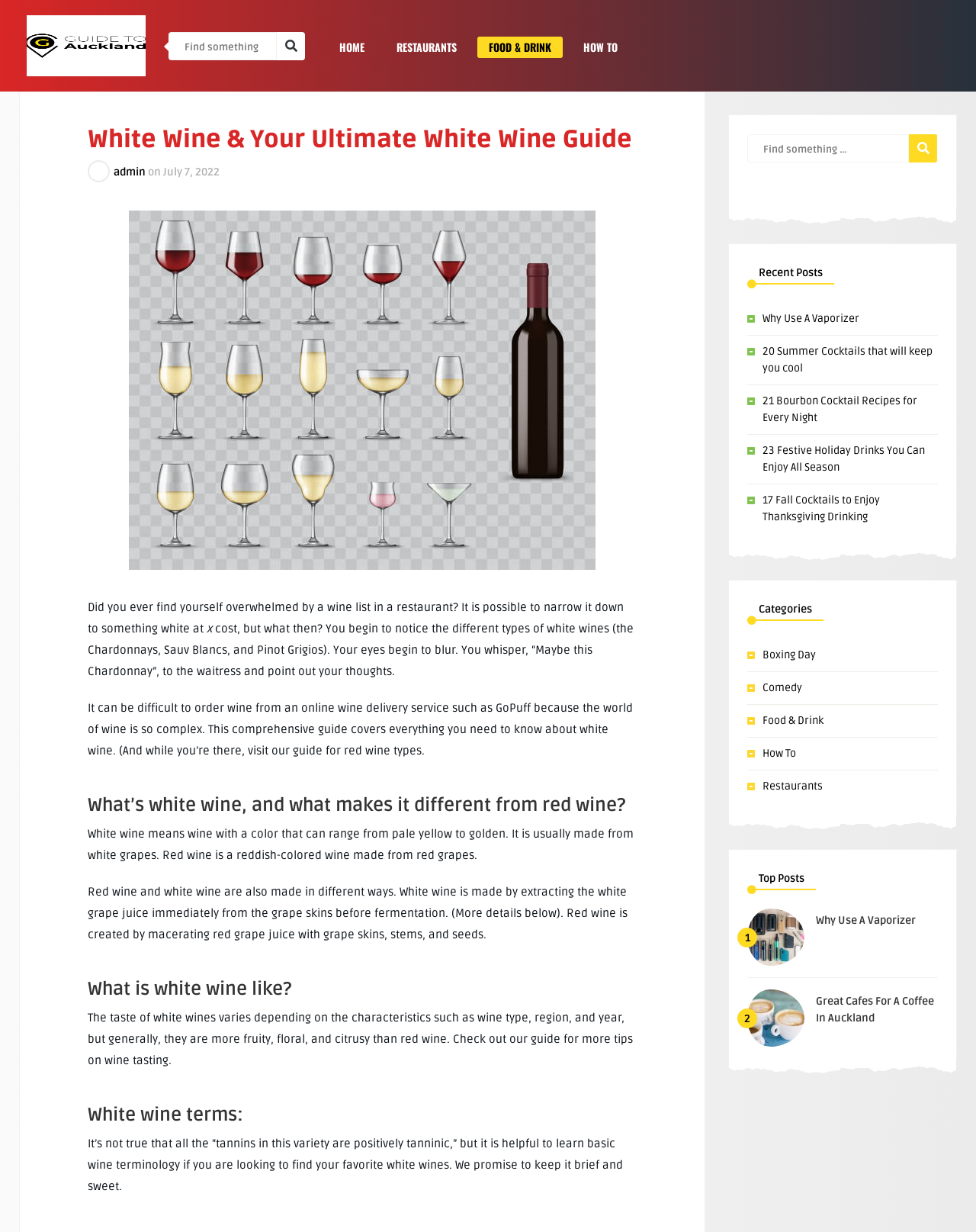Are there any links to other articles on this webpage?
Using the image as a reference, give a one-word or short phrase answer.

Yes